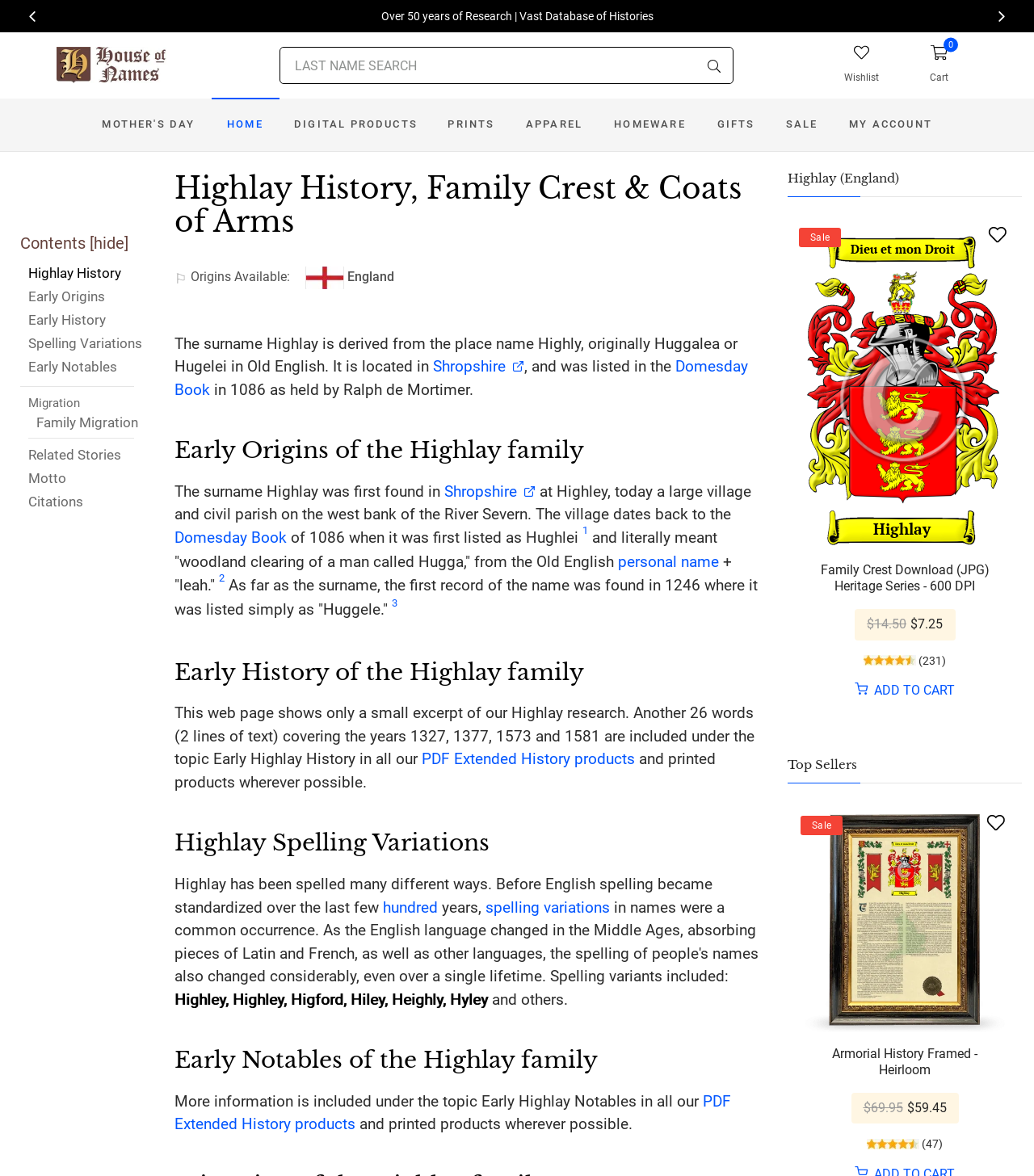Locate the bounding box coordinates of the element's region that should be clicked to carry out the following instruction: "Search for a last name". The coordinates need to be four float numbers between 0 and 1, i.e., [left, top, right, bottom].

[0.27, 0.04, 0.709, 0.071]